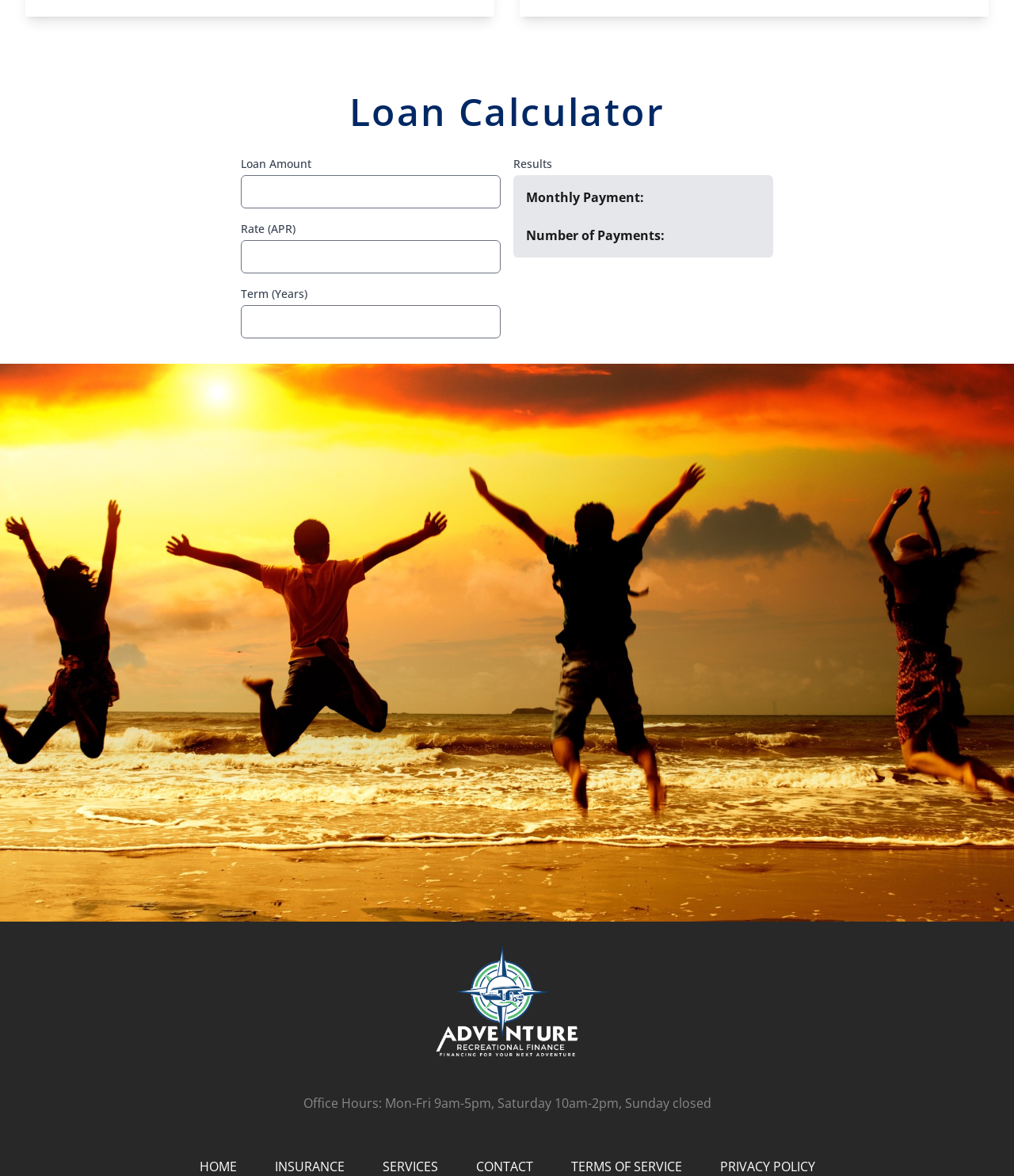Find the bounding box coordinates corresponding to the UI element with the description: "Monthly Payment: Number of Payments:". The coordinates should be formatted as [left, top, right, bottom], with values as floats between 0 and 1.

[0.506, 0.149, 0.762, 0.219]